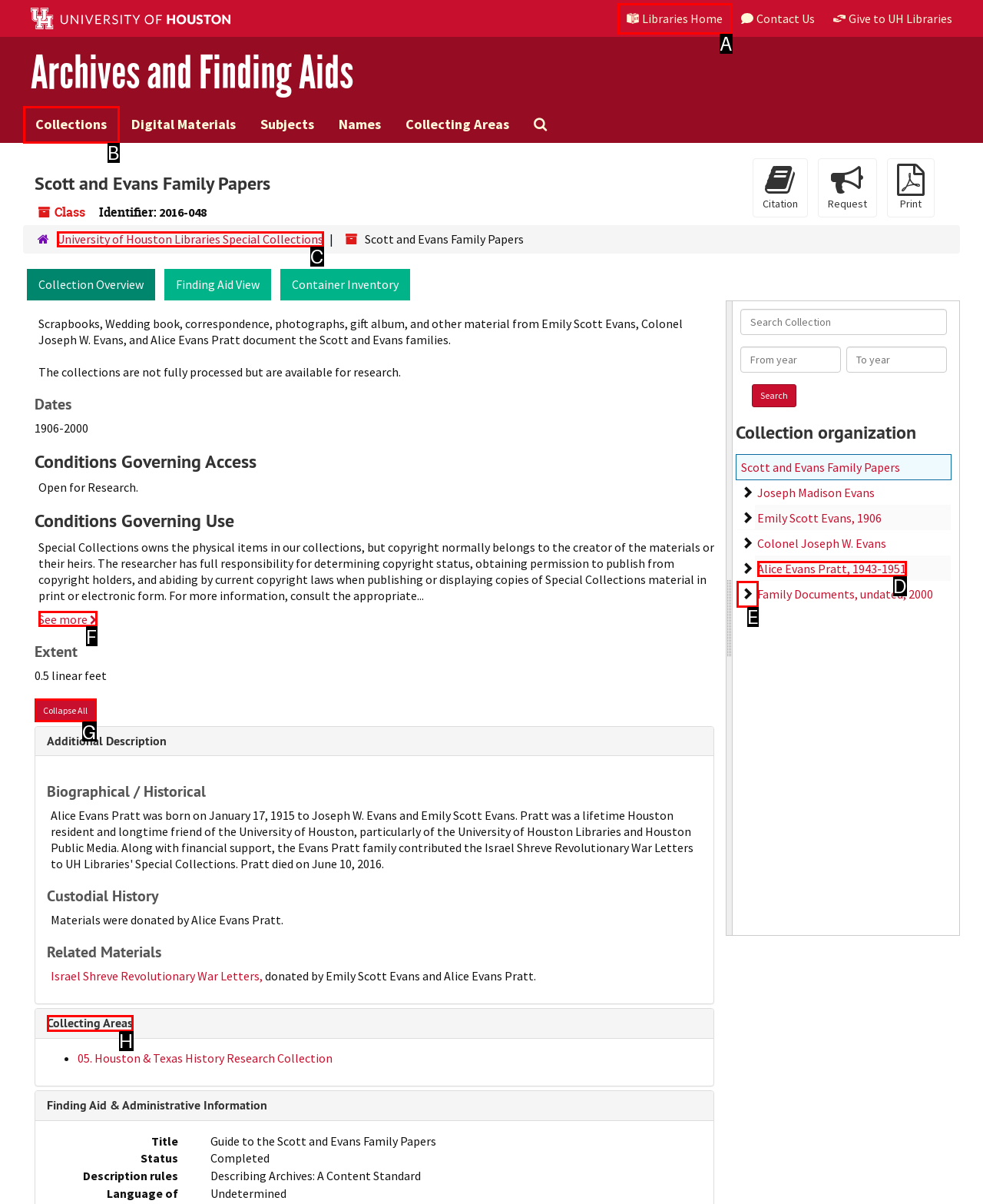Identify the option that corresponds to: Alice Evans Pratt, 1943-1951
Respond with the corresponding letter from the choices provided.

D